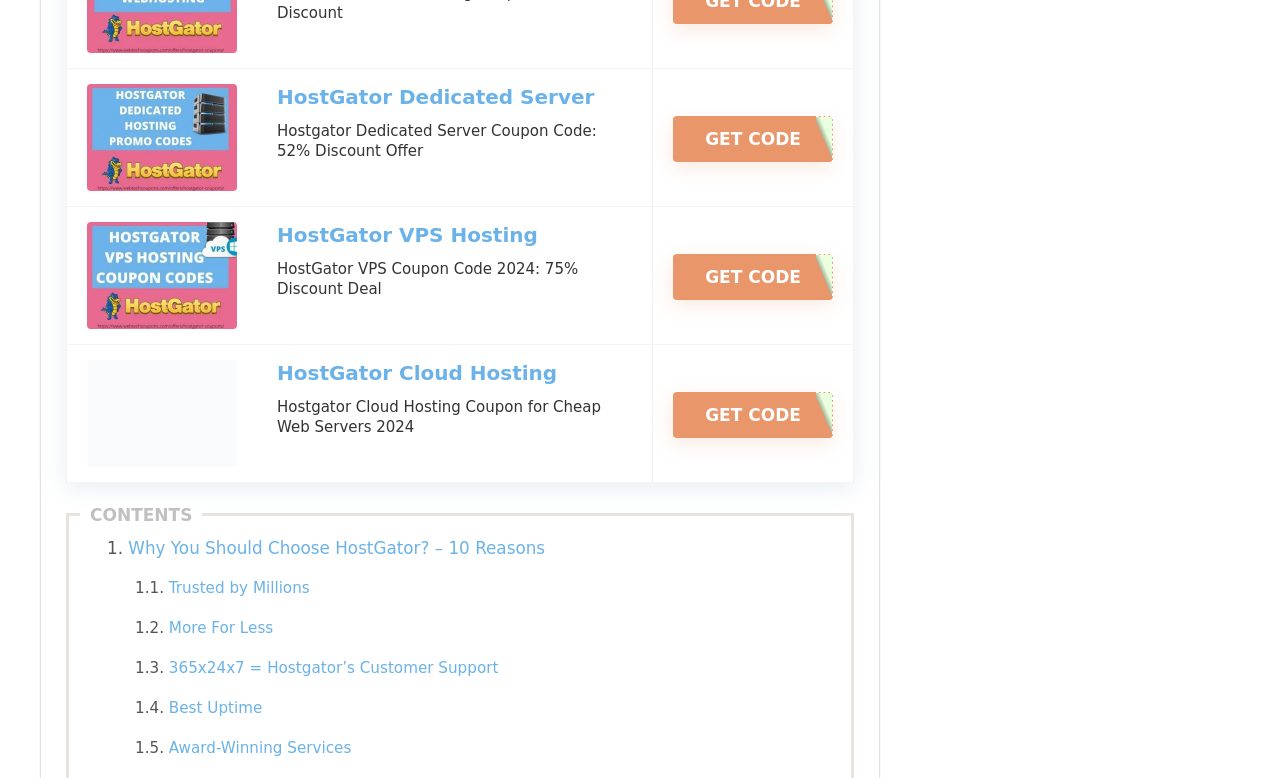Identify the bounding box coordinates of the clickable region necessary to fulfill the following instruction: "Read why you should choose HostGator". The bounding box coordinates should be four float numbers between 0 and 1, i.e., [left, top, right, bottom].

[0.1, 0.691, 0.426, 0.717]